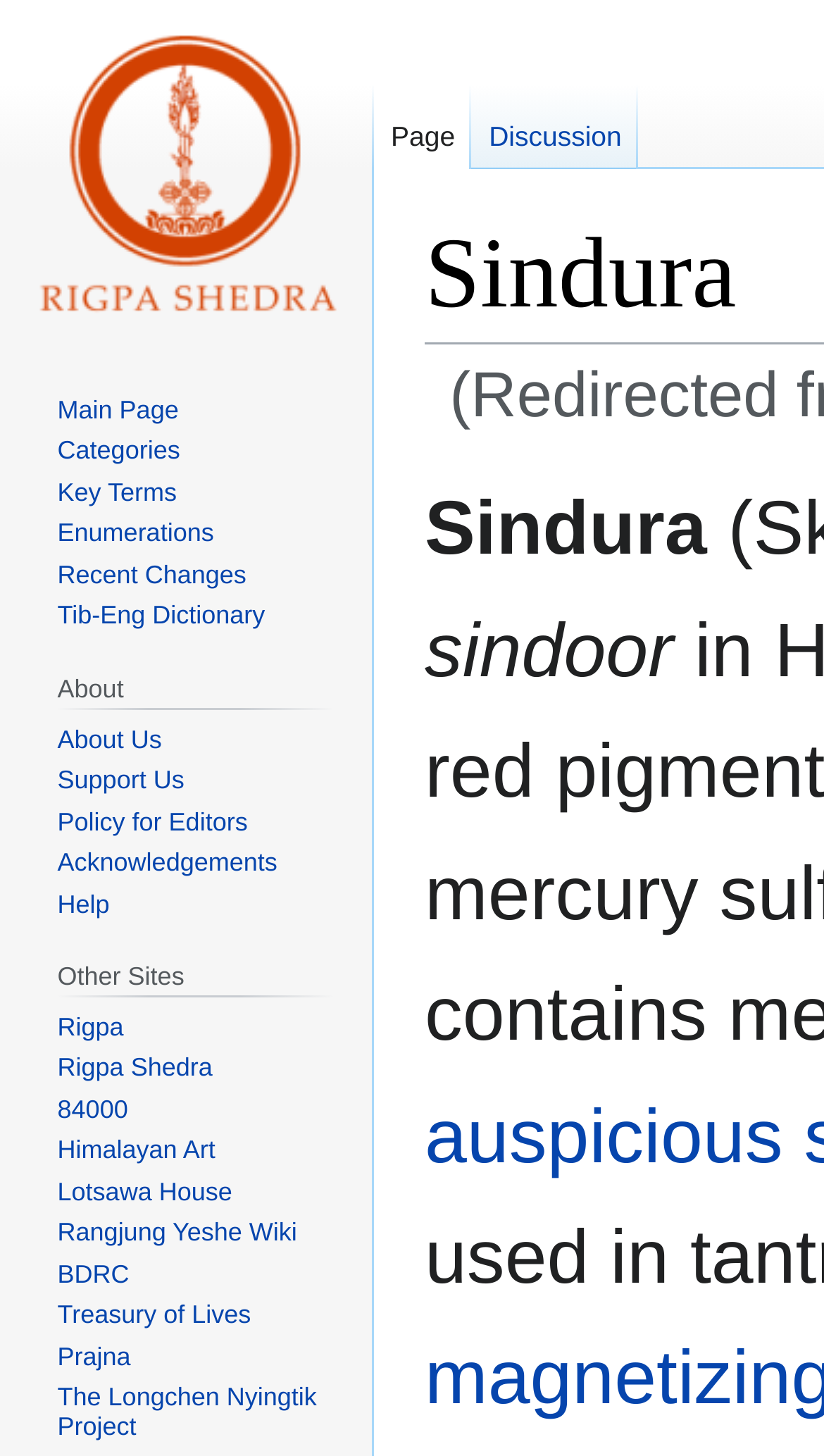Determine the coordinates of the bounding box for the clickable area needed to execute this instruction: "Visit the main page".

[0.021, 0.0, 0.431, 0.232]